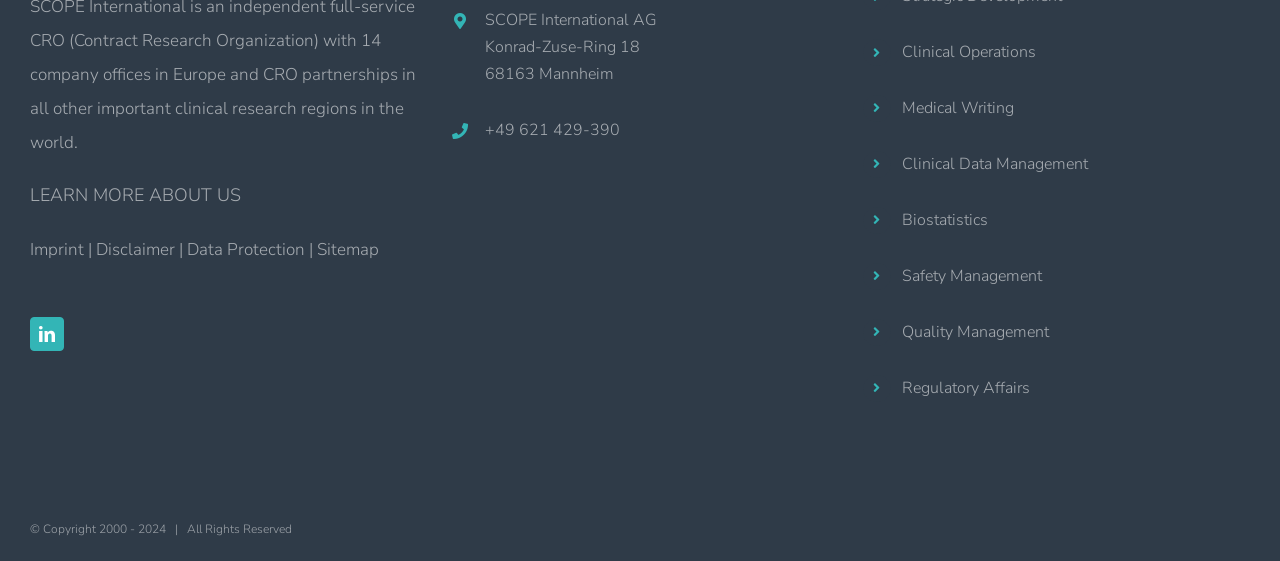Please find the bounding box coordinates of the element that needs to be clicked to perform the following instruction: "Explore clinical operations". The bounding box coordinates should be four float numbers between 0 and 1, represented as [left, top, right, bottom].

[0.704, 0.069, 0.992, 0.118]